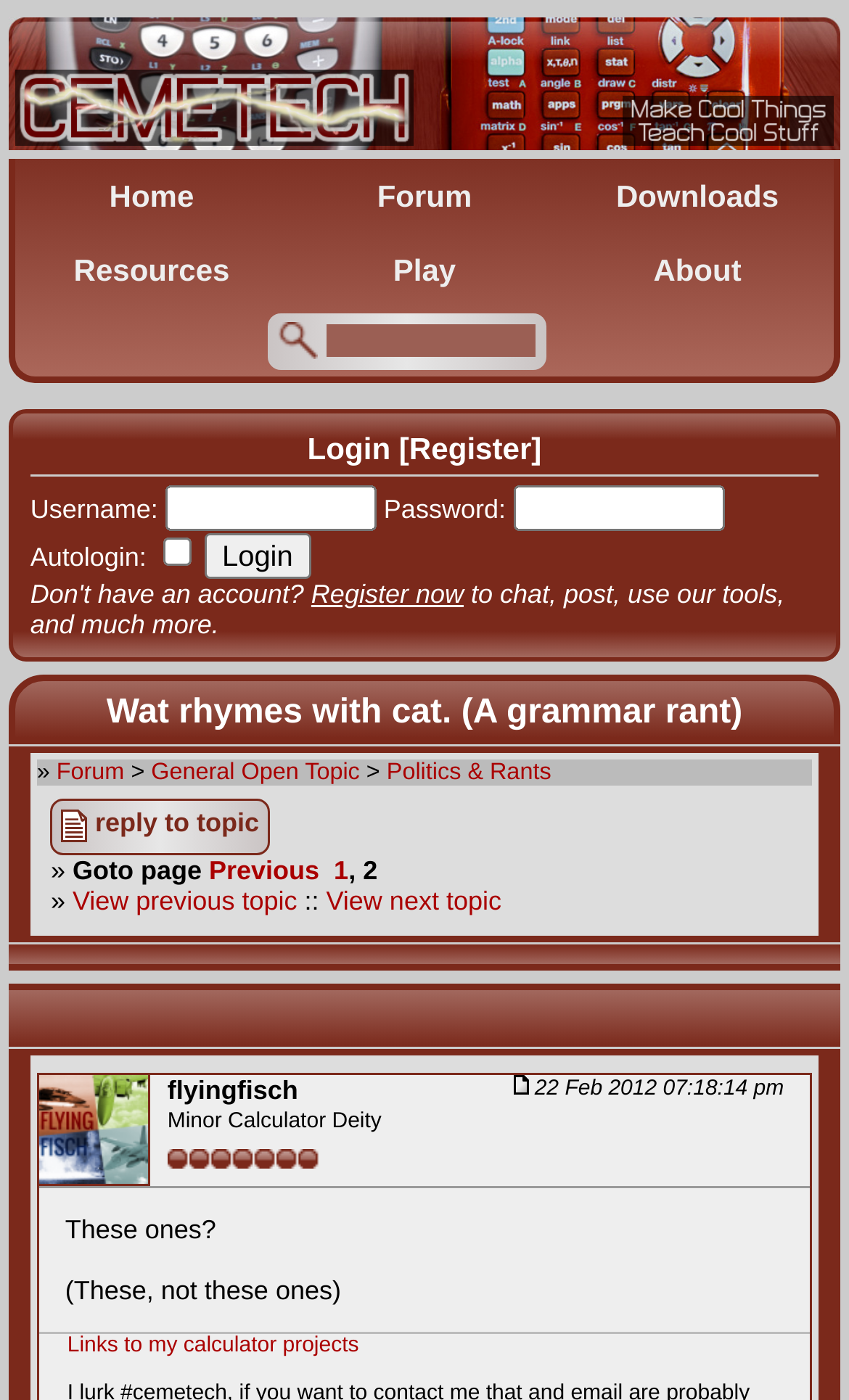Locate the bounding box coordinates of the clickable part needed for the task: "Click the 'Login' button".

[0.241, 0.381, 0.366, 0.413]